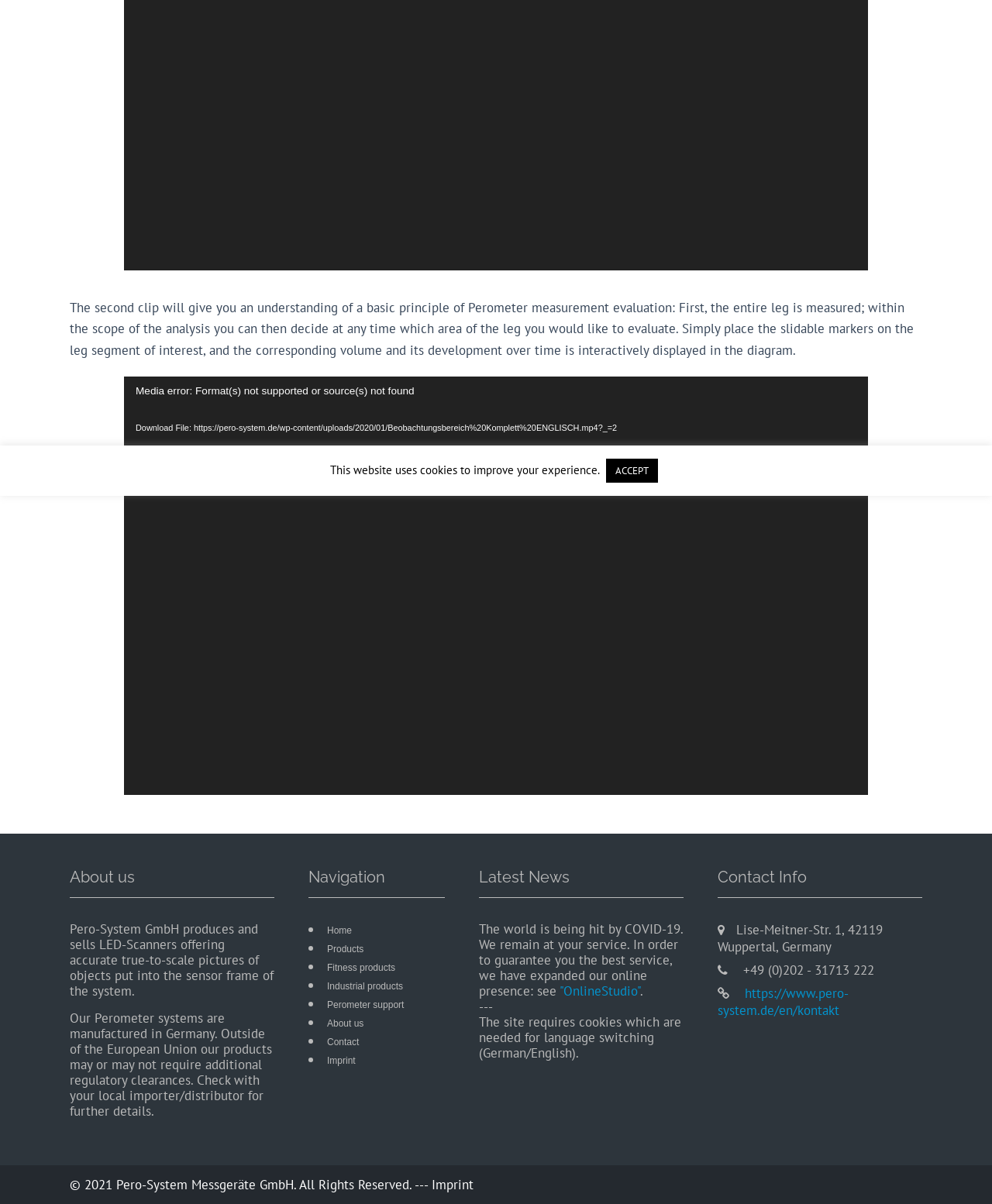Using the provided element description "About us", determine the bounding box coordinates of the UI element.

[0.33, 0.845, 0.367, 0.854]